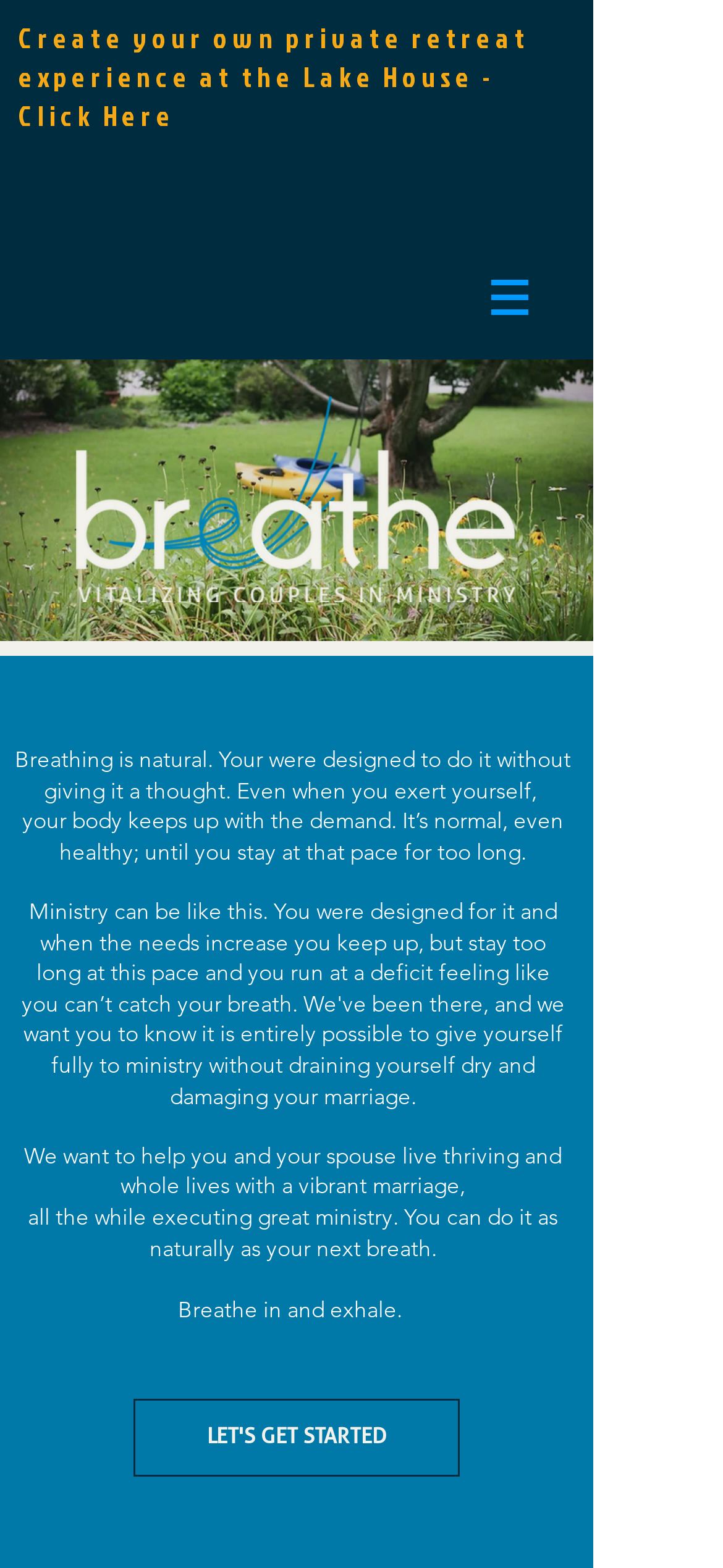Find and extract the text of the primary heading on the webpage.

MEET THE COACHES